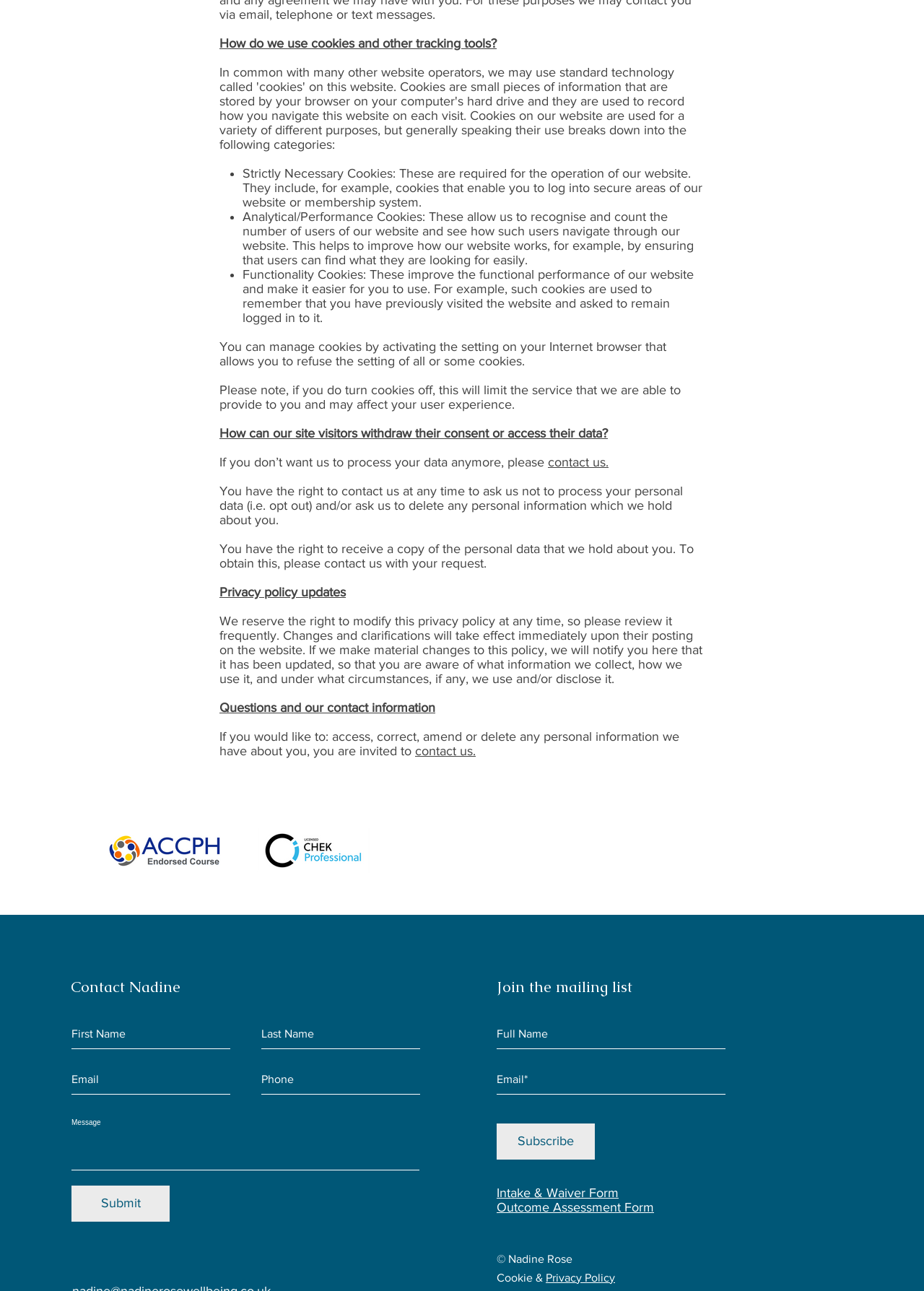Please locate the bounding box coordinates of the element's region that needs to be clicked to follow the instruction: "View the Intake & Waiver Form". The bounding box coordinates should be provided as four float numbers between 0 and 1, i.e., [left, top, right, bottom].

[0.538, 0.918, 0.67, 0.93]